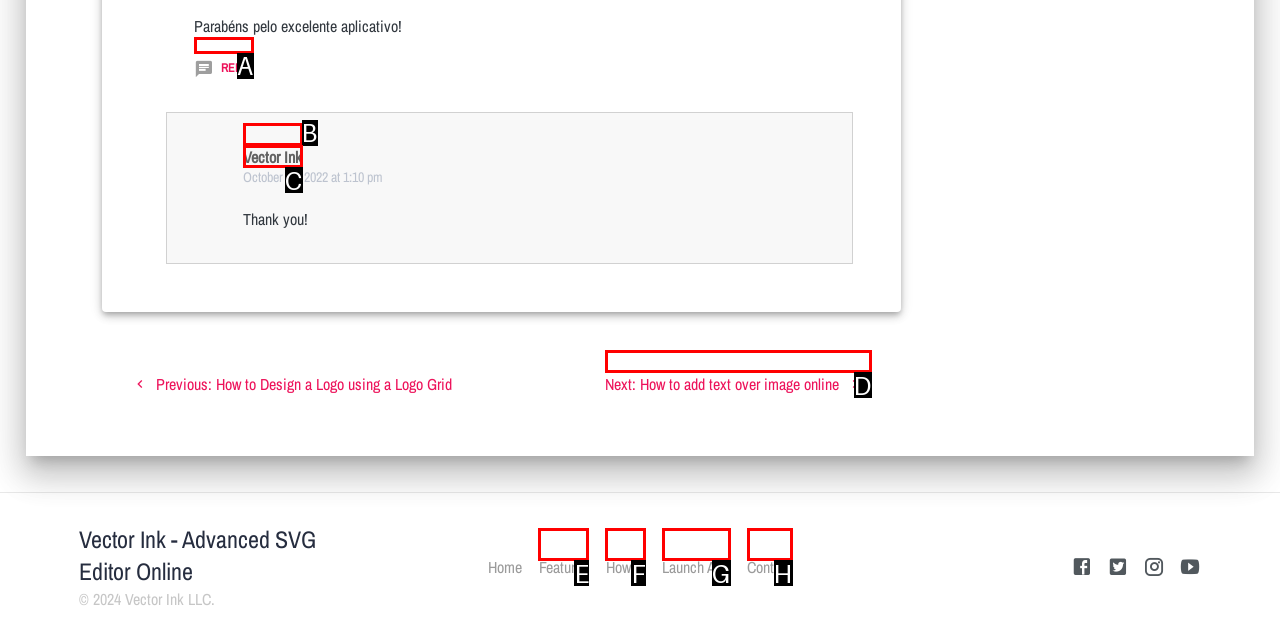To execute the task: Visit Vector Ink, which one of the highlighted HTML elements should be clicked? Answer with the option's letter from the choices provided.

C